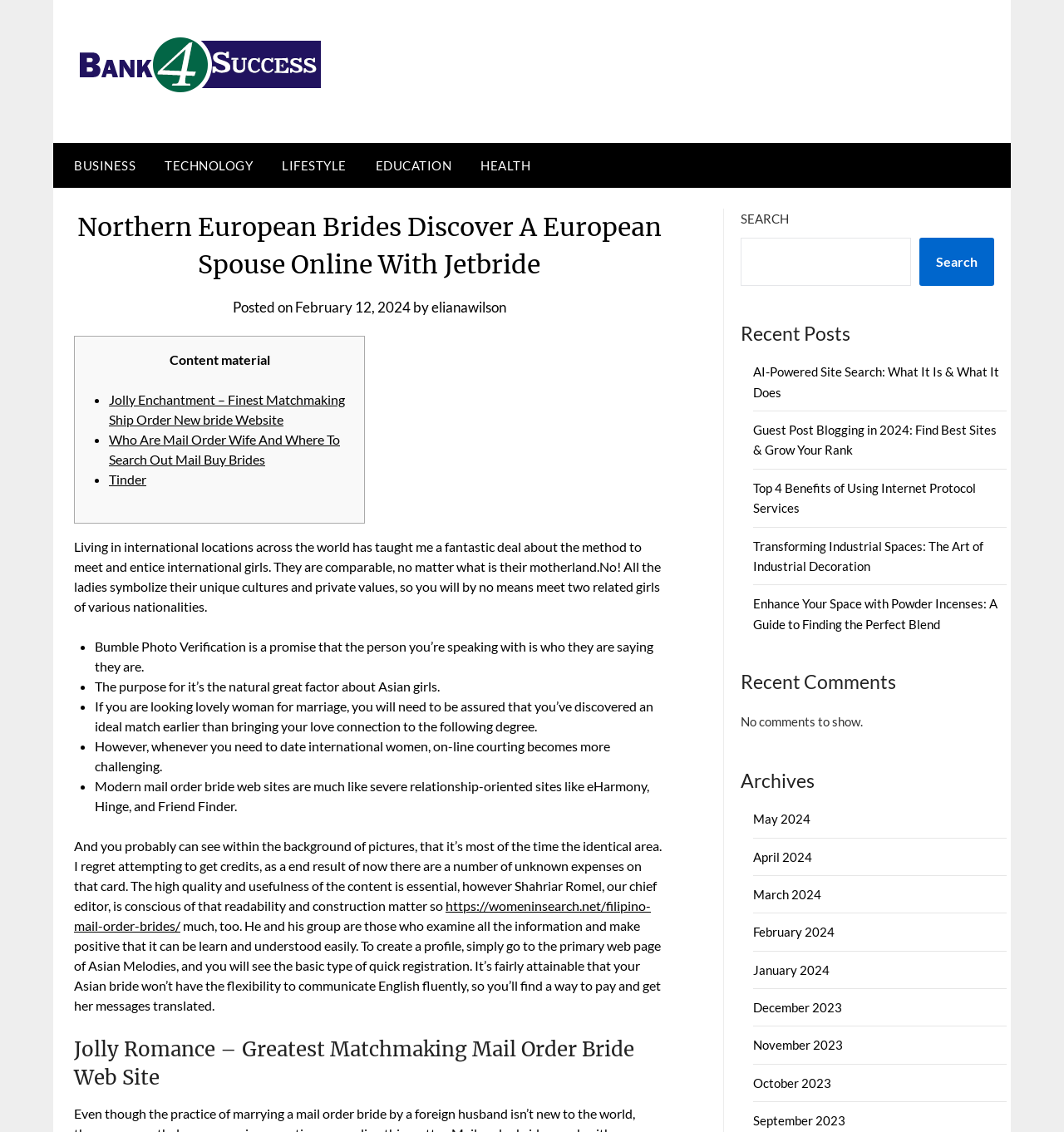What is the category of the first link?
Give a detailed explanation using the information visible in the image.

The first link is 'BUSINESS' which can be found in the top navigation menu of the webpage, among other categories like TECHNOLOGY, LIFESTYLE, EDUCATION, and HEALTH.